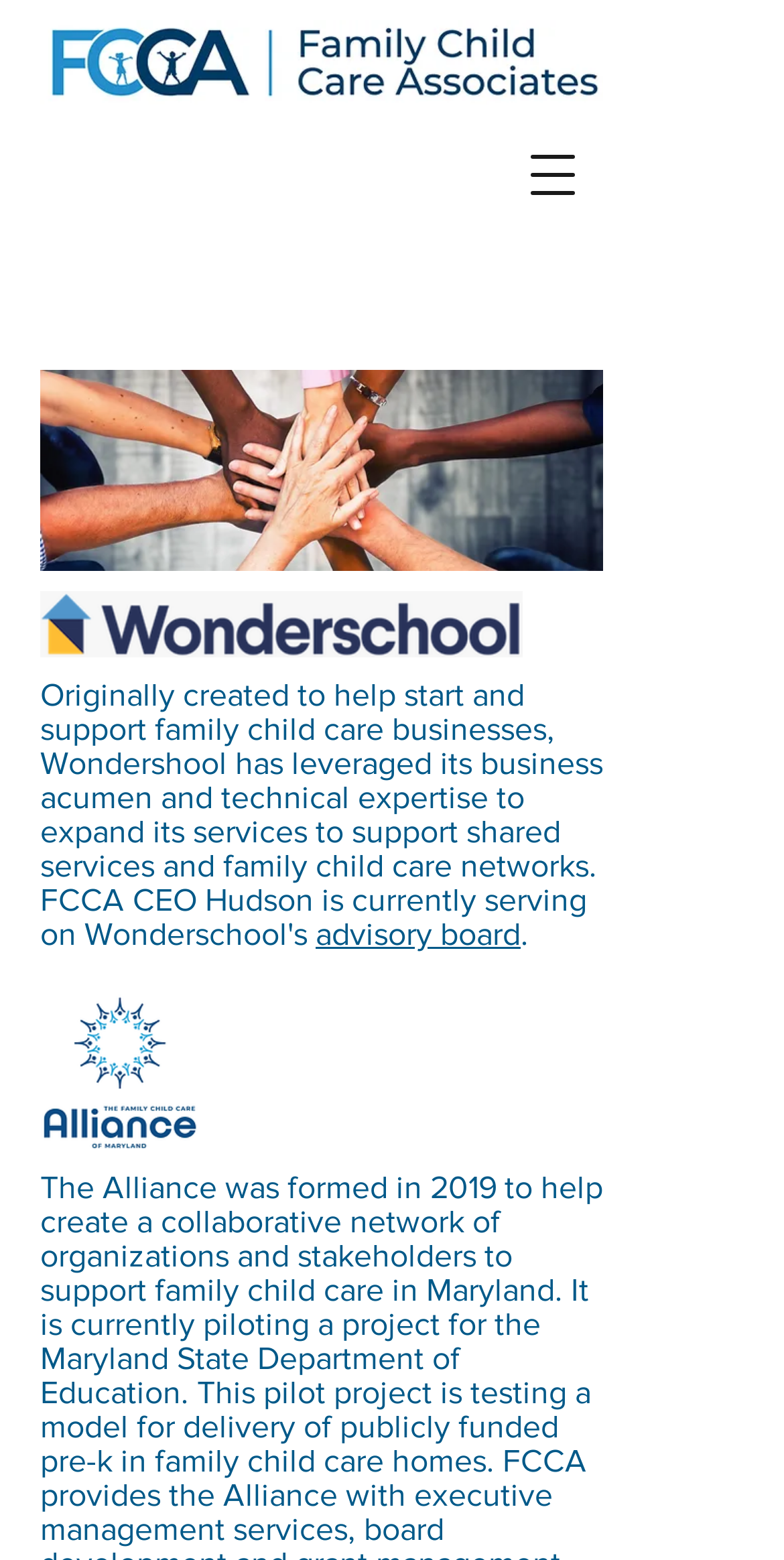How many images are on this webpage?
Using the image provided, answer with just one word or phrase.

4